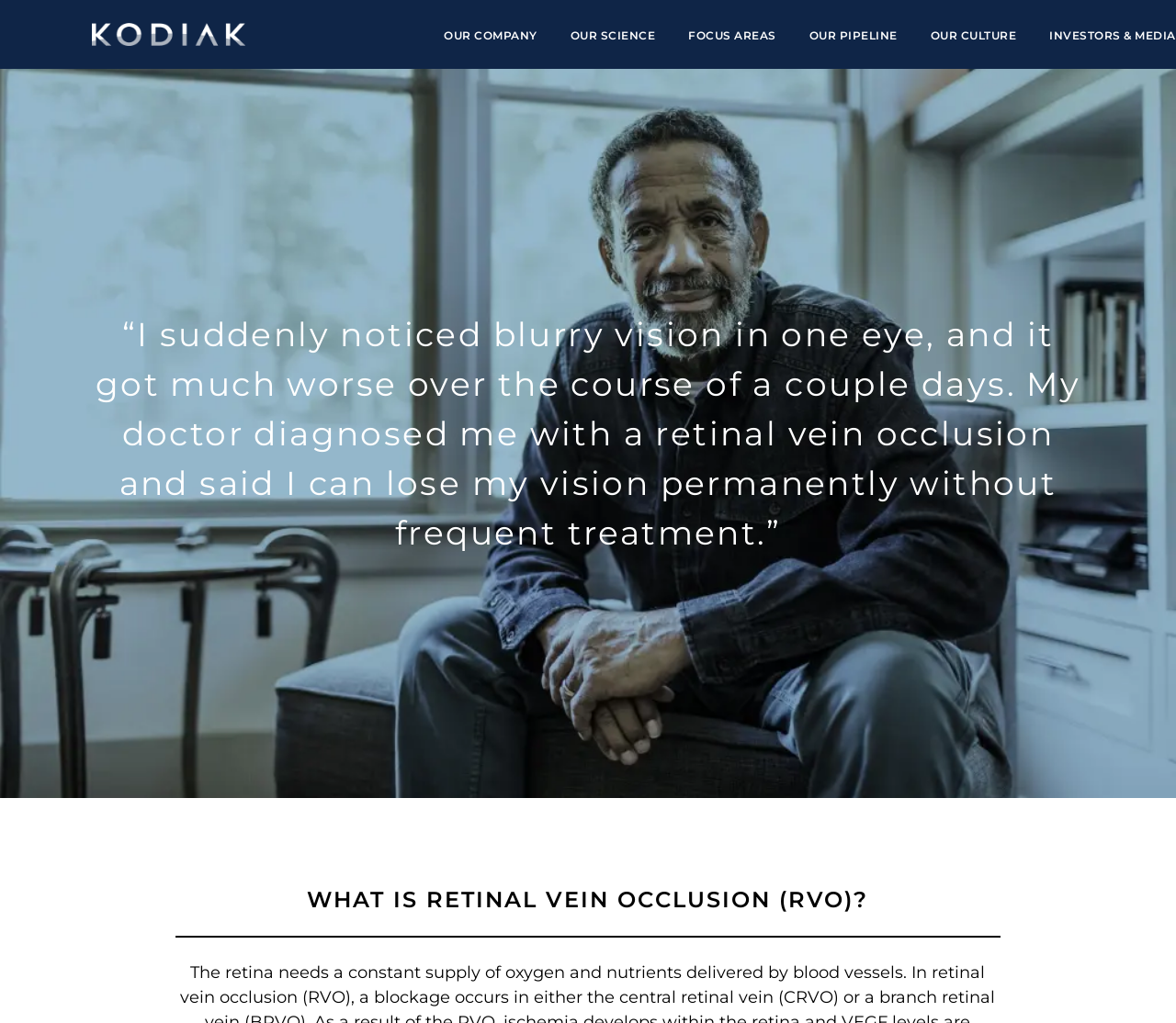What is the topic of the webpage?
Use the information from the screenshot to give a comprehensive response to the question.

The webpage contains a quote about a person's experience with Retinal Vein Occlusion, and a heading that asks 'WHAT IS RETINAL VEIN OCCLUSION (RVO)?'. This suggests that the topic of the webpage is Retinal Vein Occlusion.